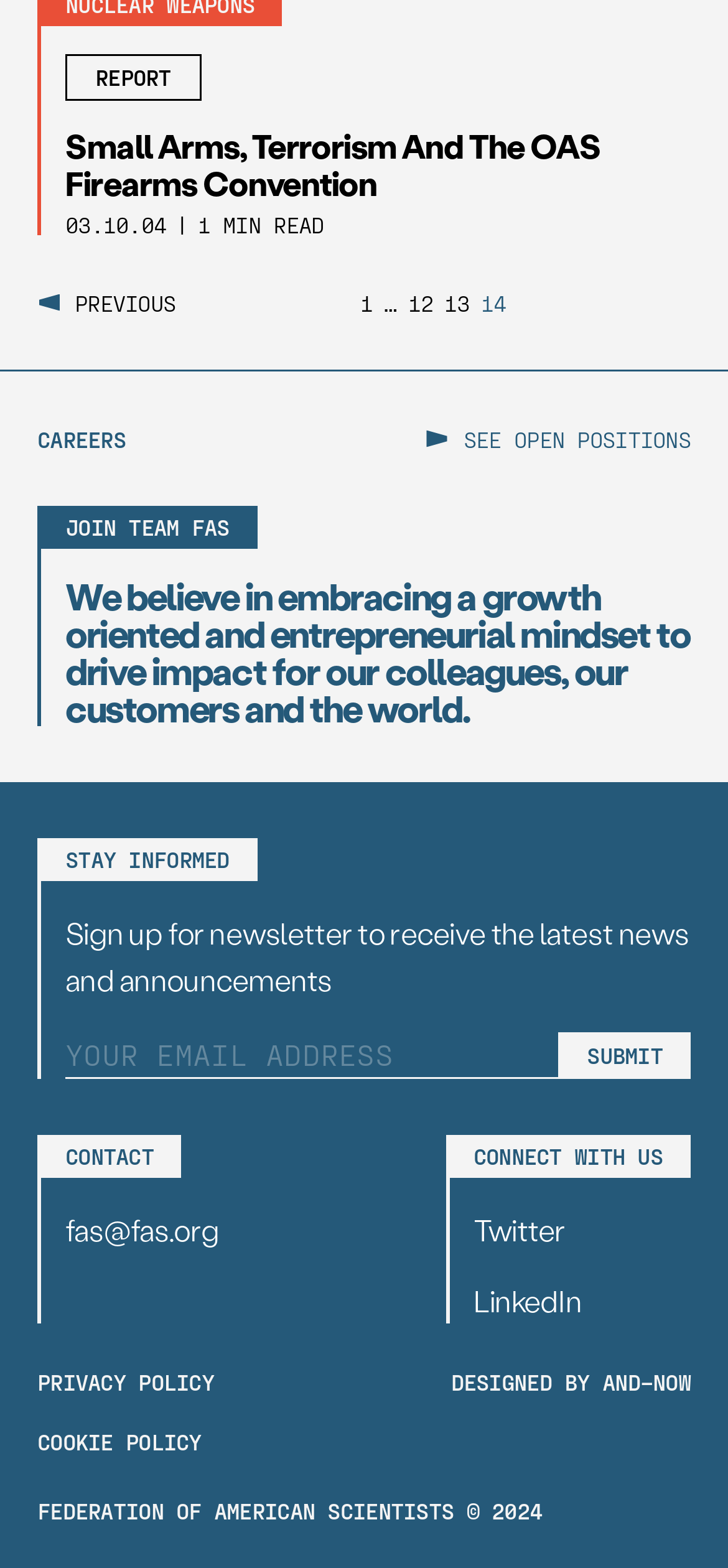Please identify the bounding box coordinates of the element's region that I should click in order to complete the following instruction: "Enter email address". The bounding box coordinates consist of four float numbers between 0 and 1, i.e., [left, top, right, bottom].

[0.09, 0.658, 0.768, 0.687]